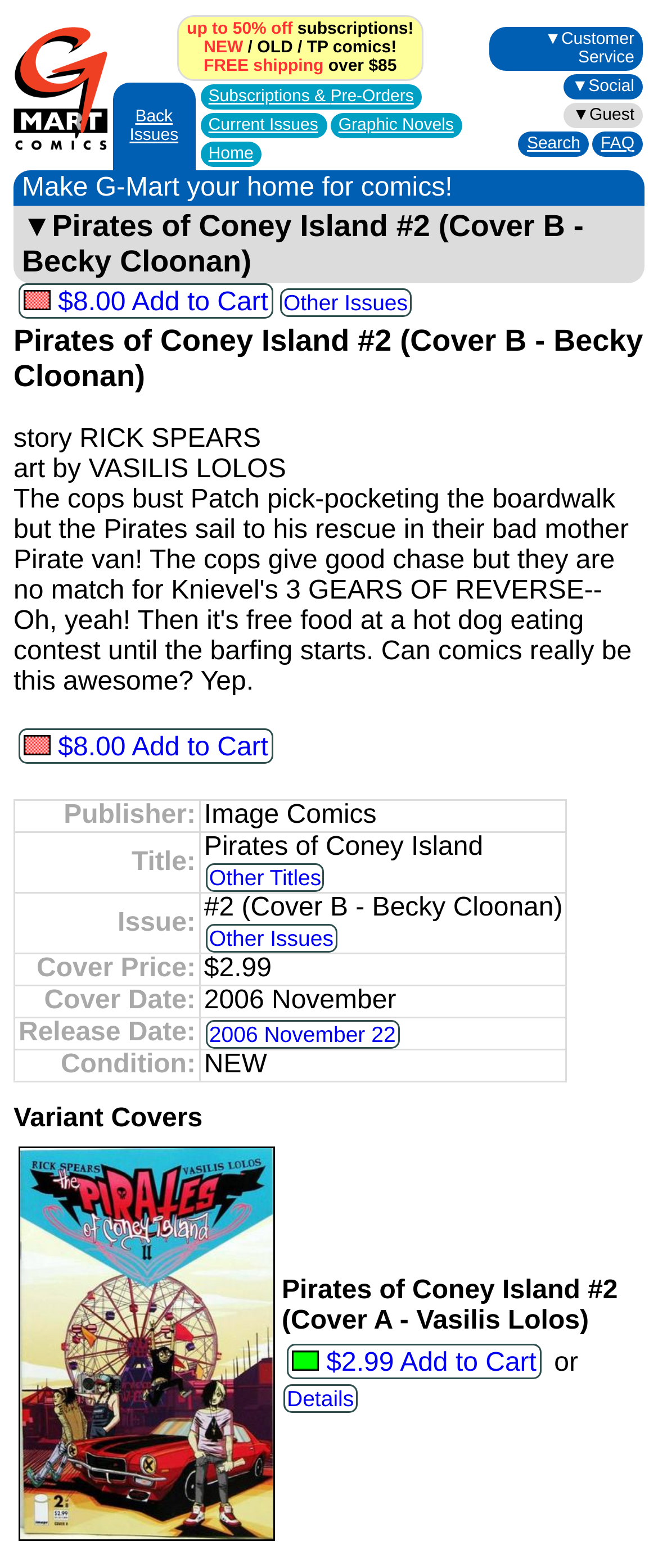Pinpoint the bounding box coordinates of the element that must be clicked to accomplish the following instruction: "View Variant Covers". The coordinates should be in the format of four float numbers between 0 and 1, i.e., [left, top, right, bottom].

[0.021, 0.705, 0.979, 0.724]